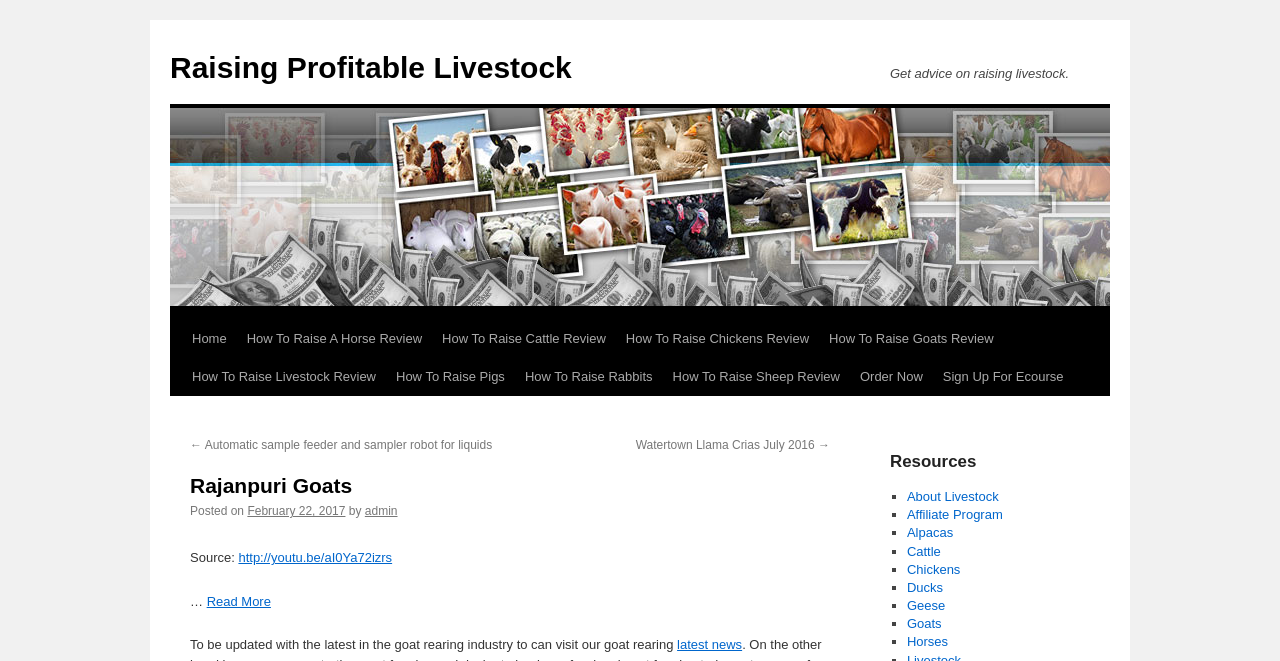Provide the bounding box coordinates in the format (top-left x, top-left y, bottom-right x, bottom-right y). All values are floating point numbers between 0 and 1. Determine the bounding box coordinate of the UI element described as: February 22, 2017

[0.193, 0.763, 0.27, 0.784]